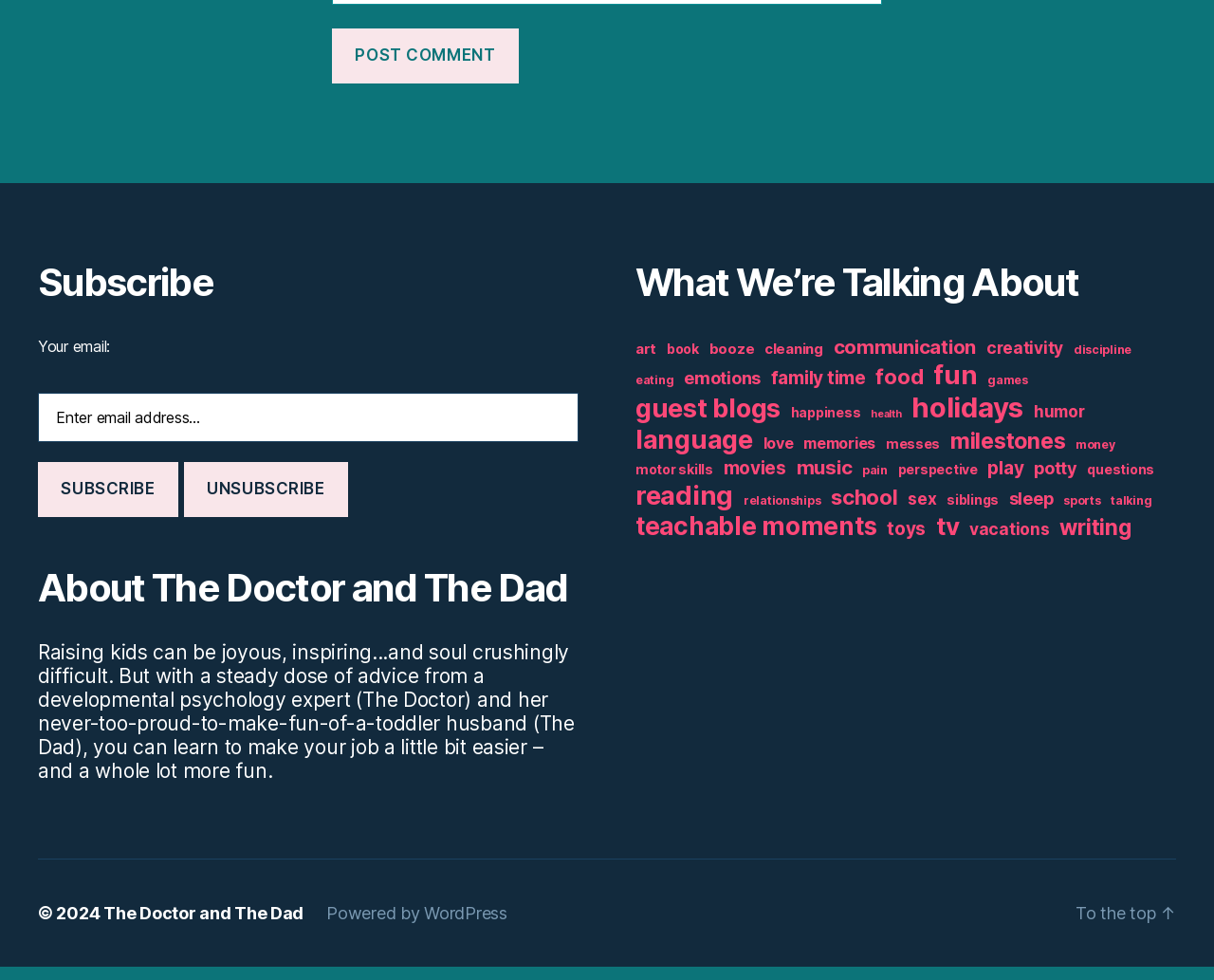Please identify the bounding box coordinates of the area that needs to be clicked to follow this instruction: "Send us a photo of this people group".

None